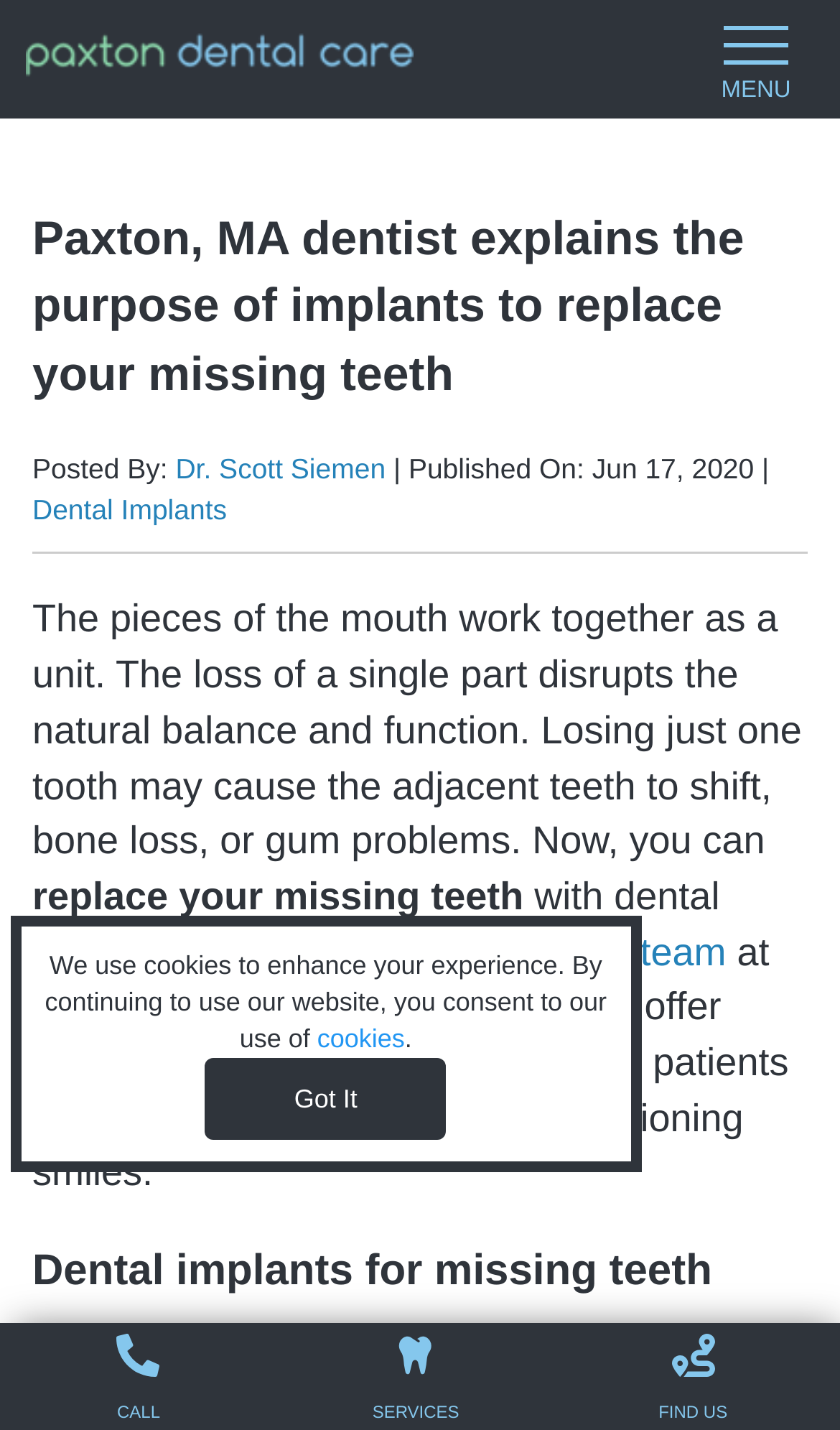Determine the bounding box coordinates of the element's region needed to click to follow the instruction: "Contact the team at Paxton Dental Care". Provide these coordinates as four float numbers between 0 and 1, formatted as [left, top, right, bottom].

[0.762, 0.65, 0.865, 0.68]